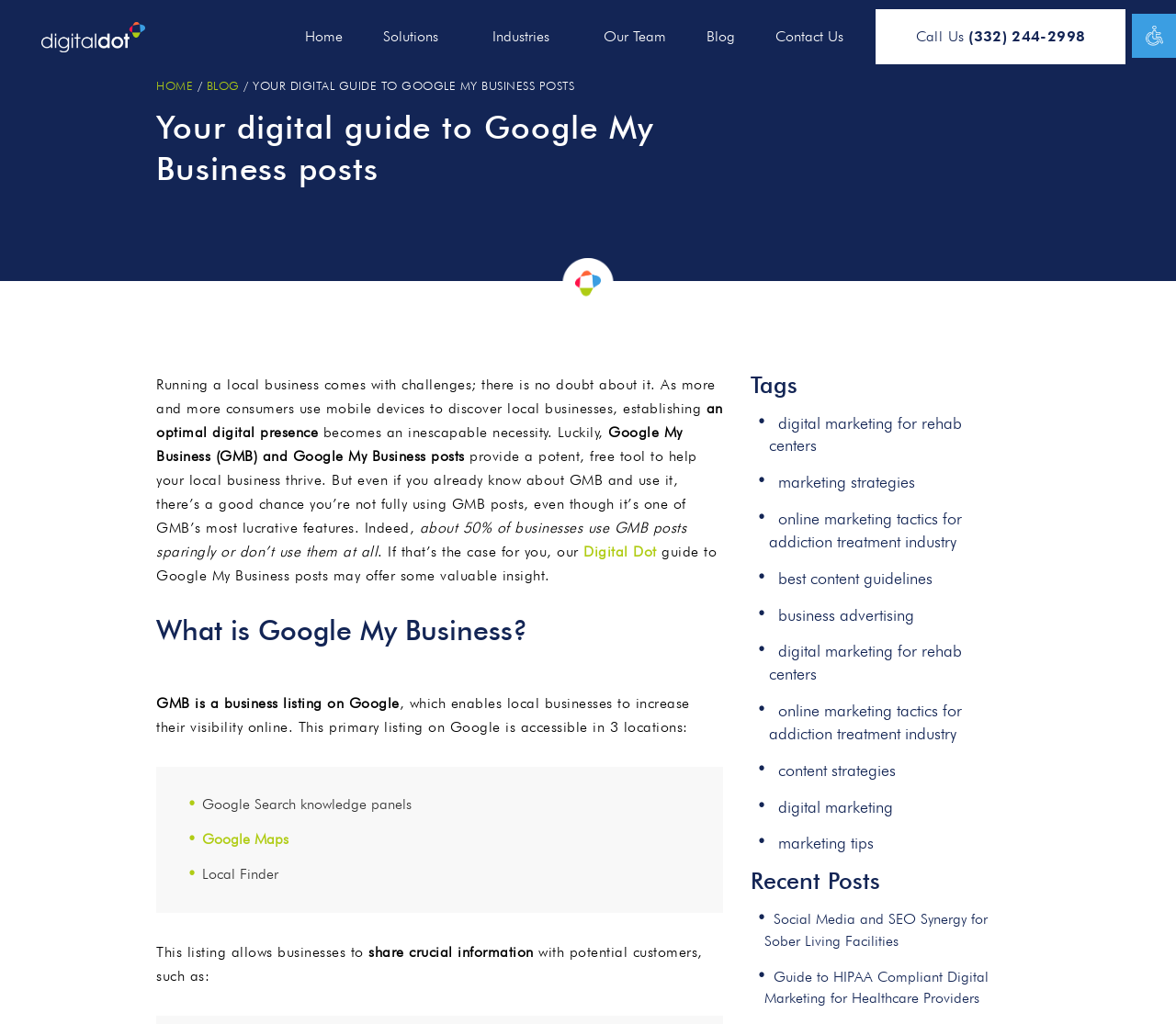Please identify the bounding box coordinates of the area I need to click to accomplish the following instruction: "Click on the 'Contact Us' link".

[0.652, 0.017, 0.725, 0.055]